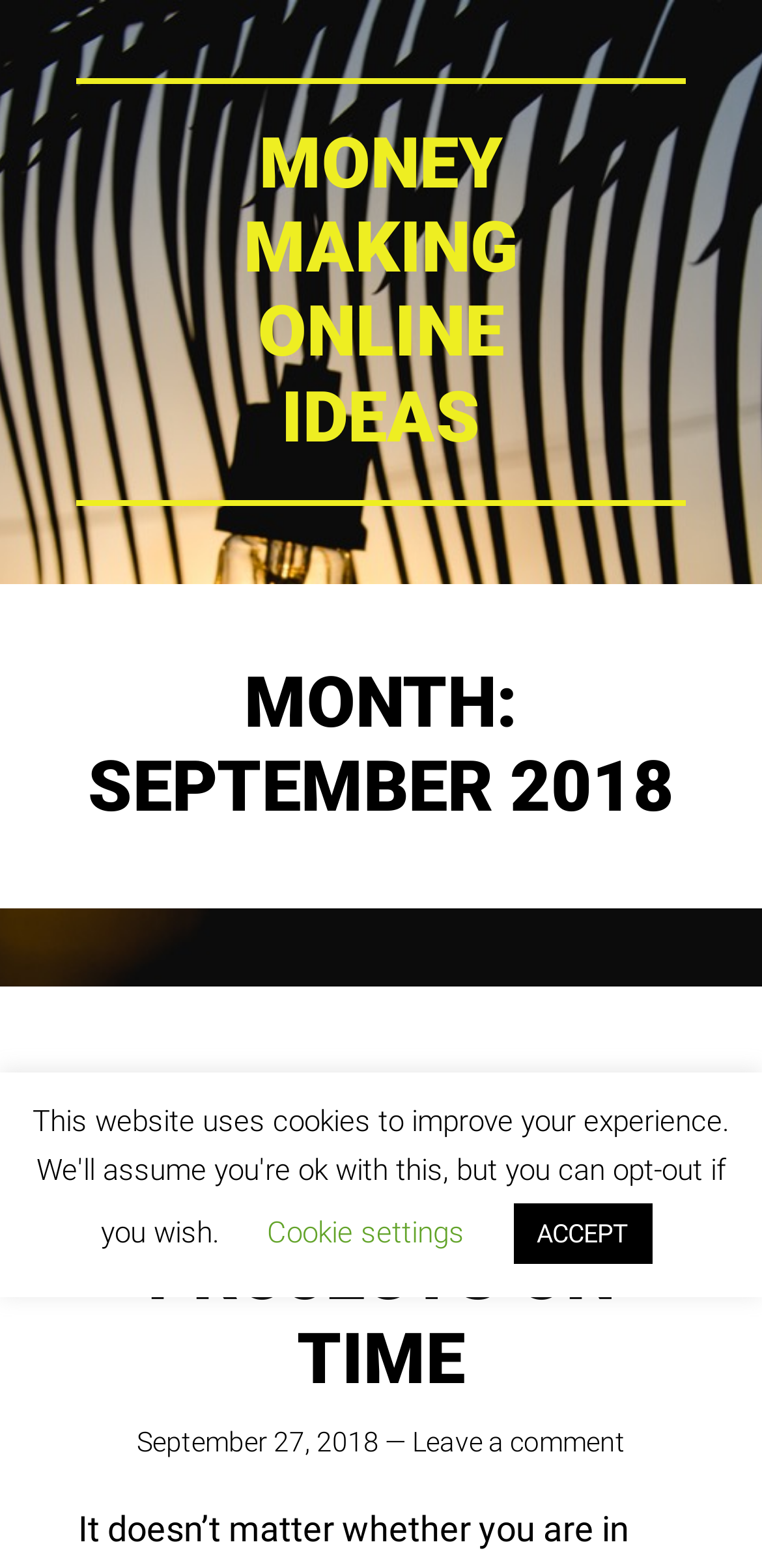Please give a one-word or short phrase response to the following question: 
What is the title of the article?

HOW TO FINISH BIG SCHOOL PROJECTS ON TIME